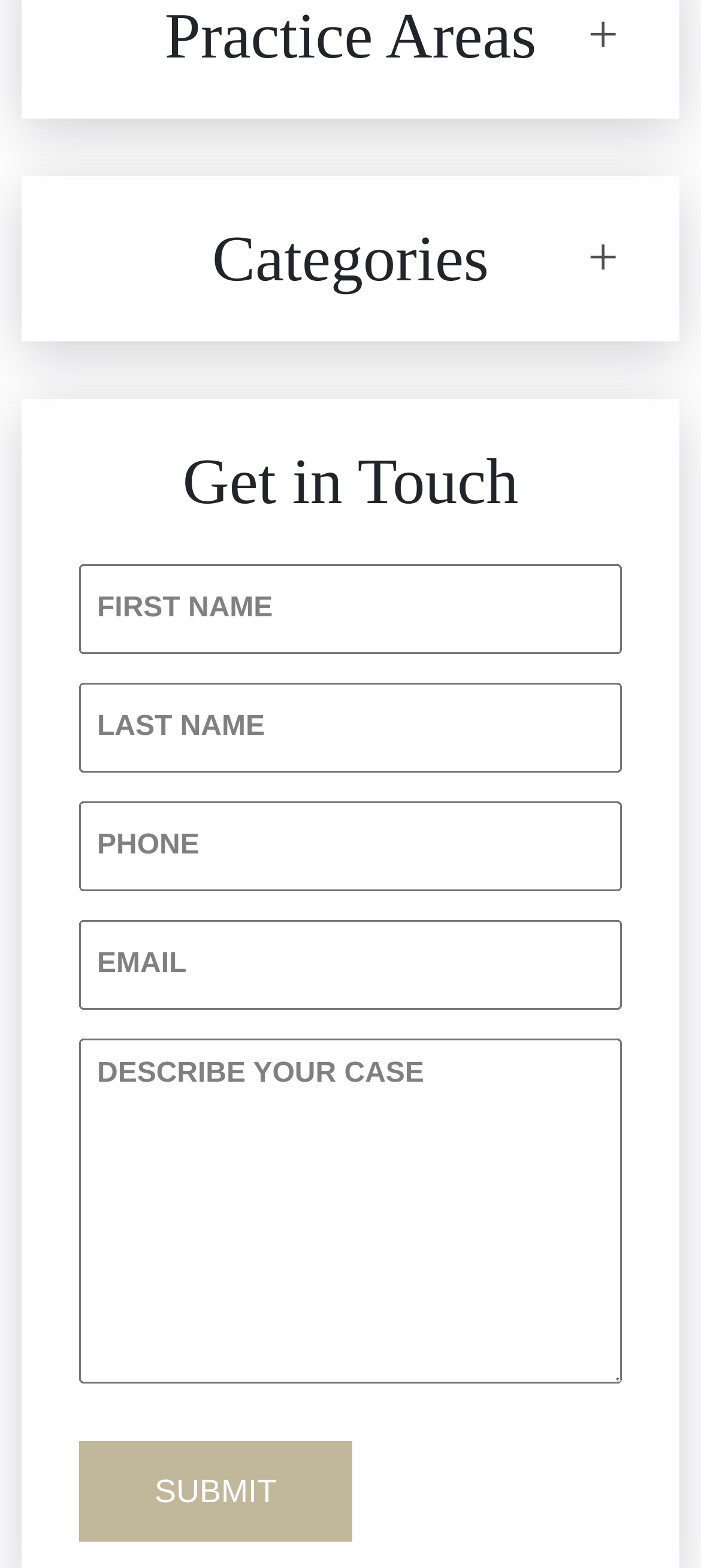Respond with a single word or phrase to the following question:
What are the categories listed on the webpage?

Multiple categories